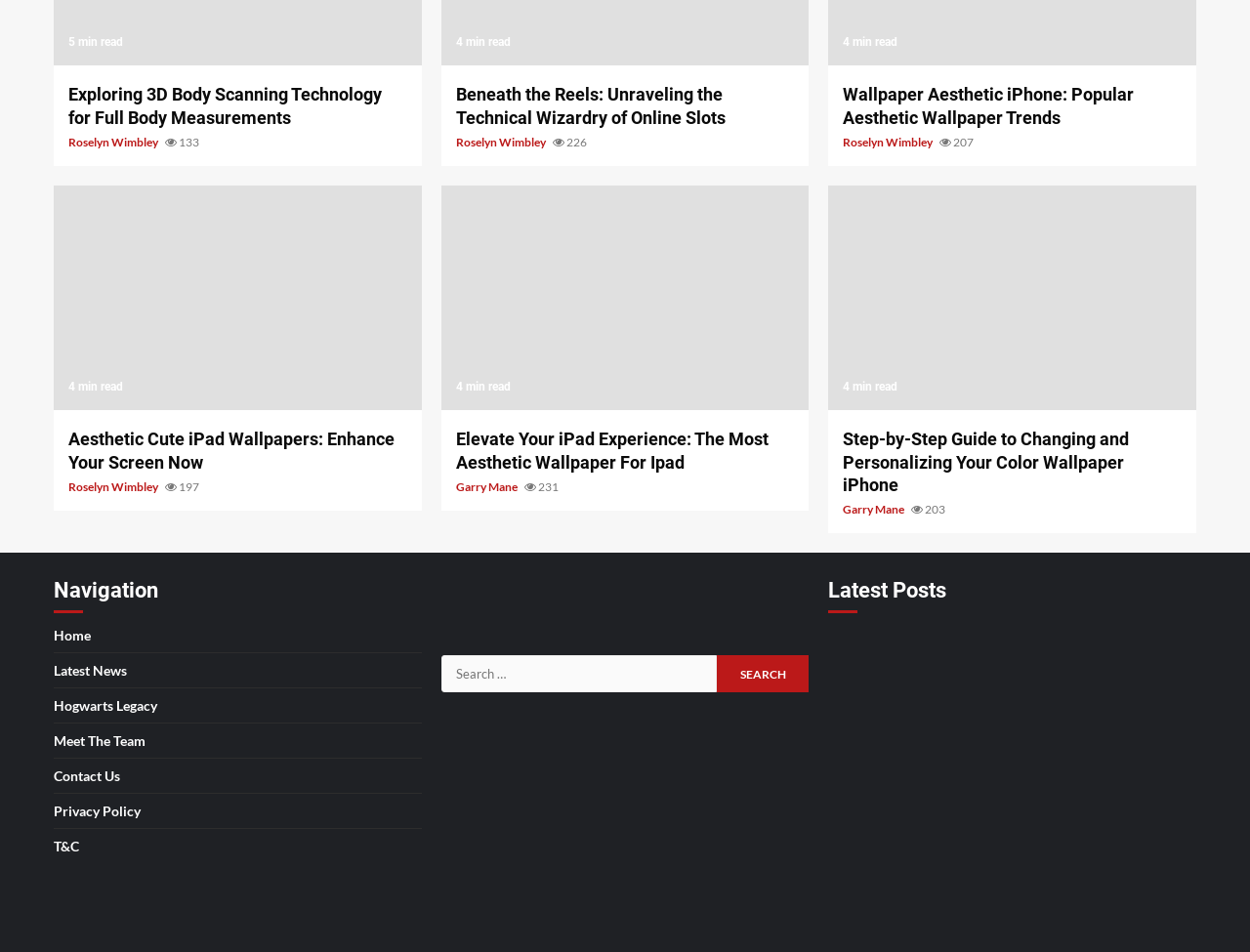Answer the question below with a single word or a brief phrase: 
What is the estimated reading time of the third article?

4 min read